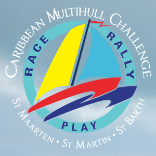What is the motto of the event?
Respond to the question with a well-detailed and thorough answer.

The logo in the image displays the motto 'RACE, RALLY, PLAY', which is a playful phrase that captures the spirit of adventure and competition associated with the event.